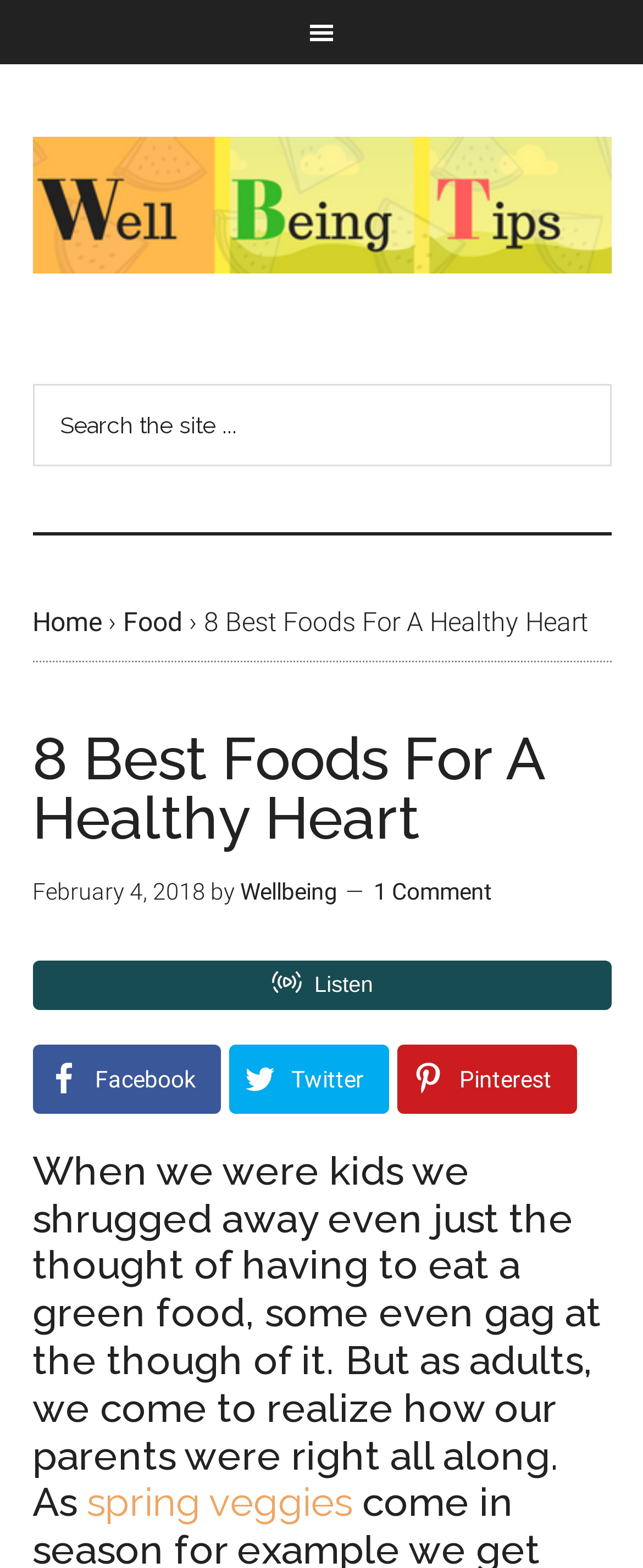Answer briefly with one word or phrase:
How many social media links are present?

3